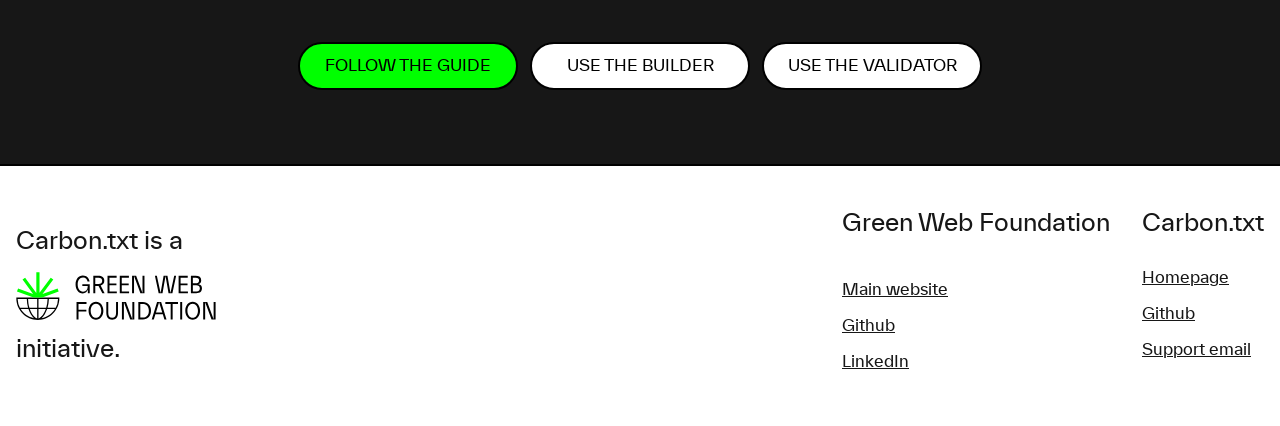Provide a single word or phrase answer to the question: 
How many links are there in the top section?

3